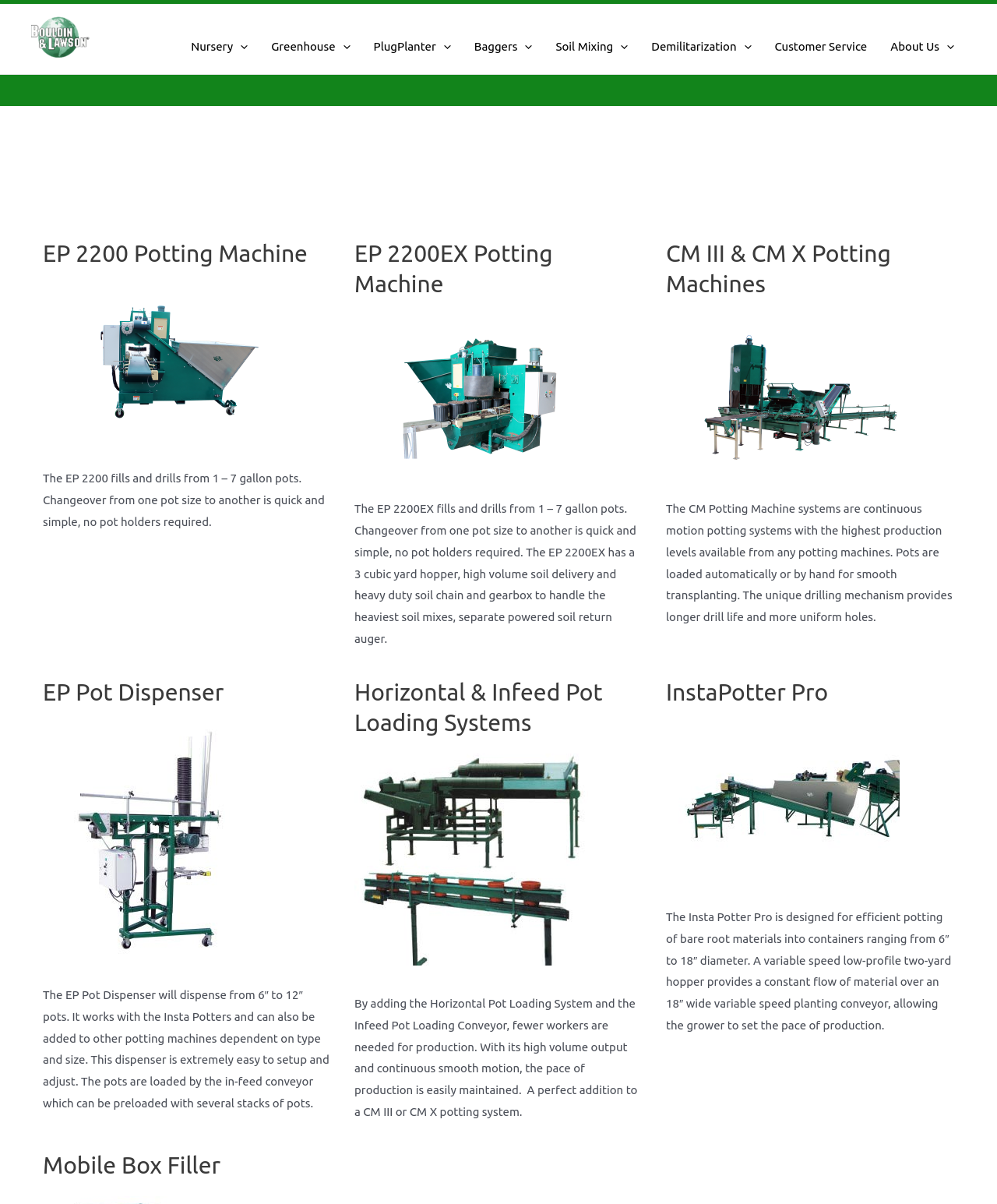How many cubic yards of soil can the EP 2200EX Potting Machine hold?
Look at the screenshot and respond with a single word or phrase.

3 cubic yards